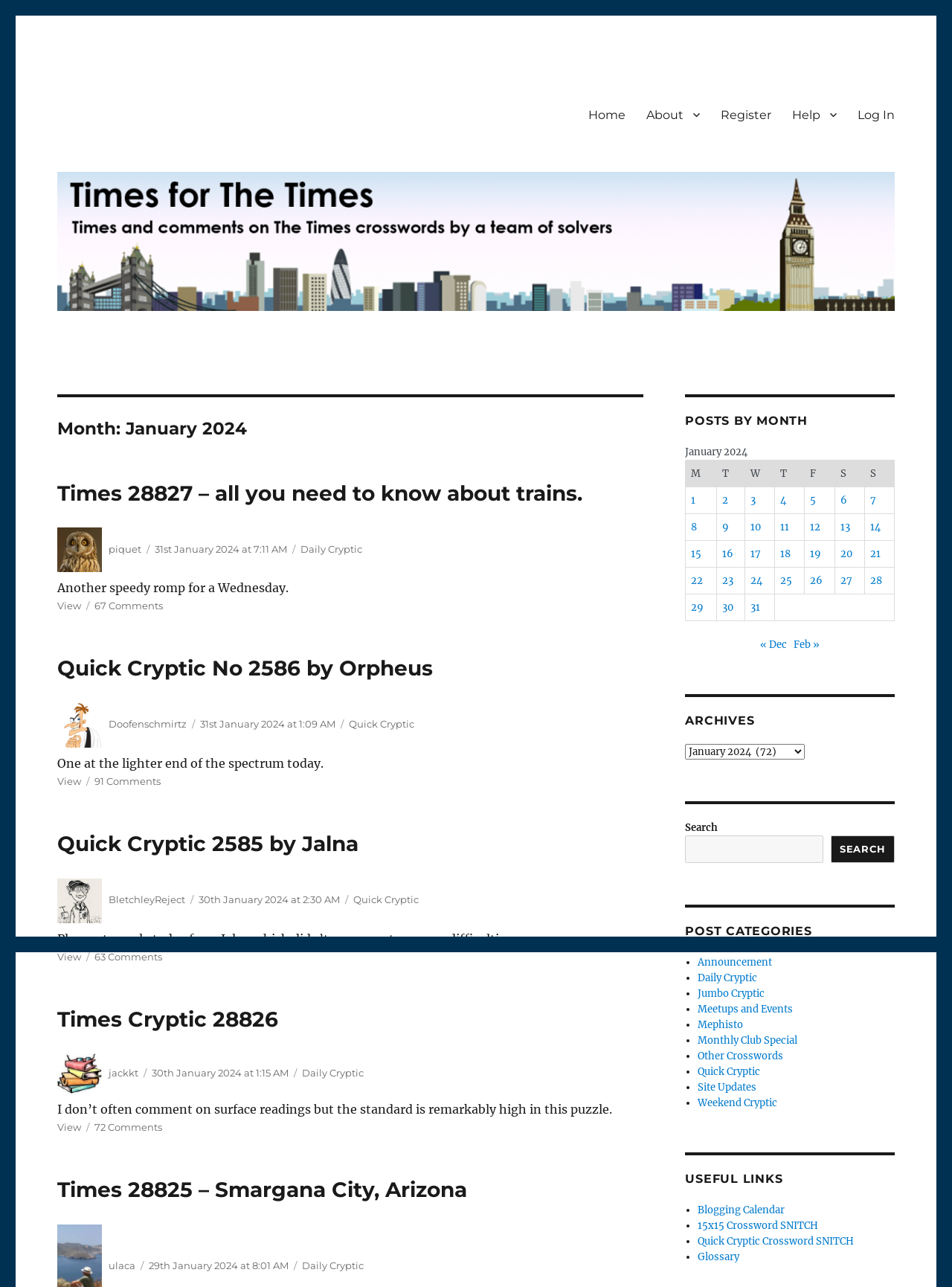Explain in detail what you observe on this webpage.

The webpage is a blog or forum dedicated to discussing and solving crossword puzzles, specifically those from The Times. At the top, there is a primary menu with links to "Home", "Register", "Log In", and "Help". Below this, there is a header section with the title "Times for The Times: Times and comments on The Times crossword from a team of solvers" accompanied by an image.

The main content of the page is divided into four sections, each containing an article about a specific crossword puzzle. Each article has a heading, author, posting date, and categories, followed by a brief description or solution to the puzzle. The articles are arranged in a vertical column, with the most recent one at the top.

In each article, there are links to view the full puzzle solution and to comment on the article. The number of comments for each article is also displayed. The articles are separated by a small gap, making it easy to distinguish between them.

The overall layout is clean and easy to navigate, with clear headings and concise text. The use of links and categories helps to organize the content and make it easy to find specific puzzles or topics.